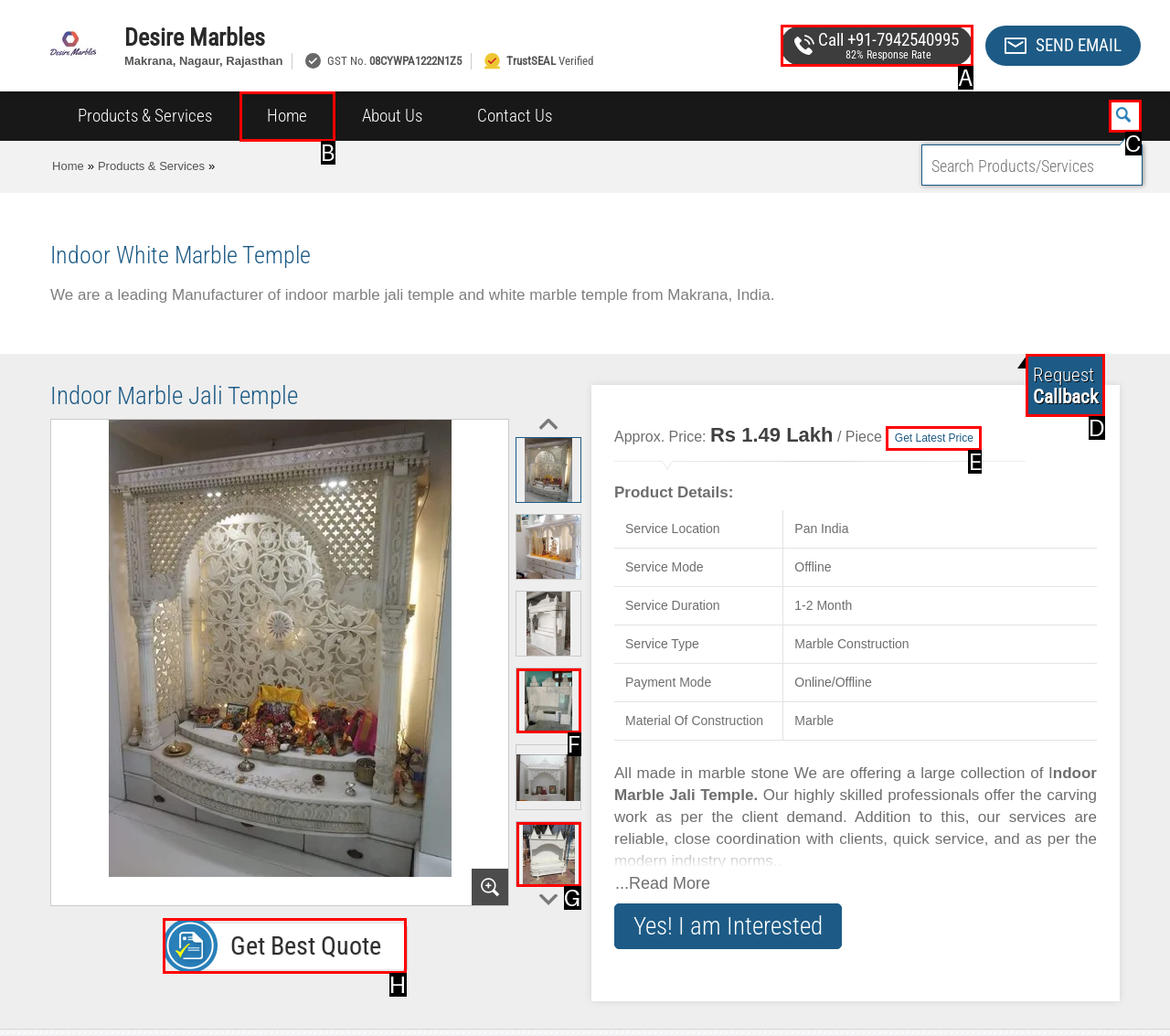Select the HTML element that needs to be clicked to carry out the task: Get a call from the company
Provide the letter of the correct option.

D